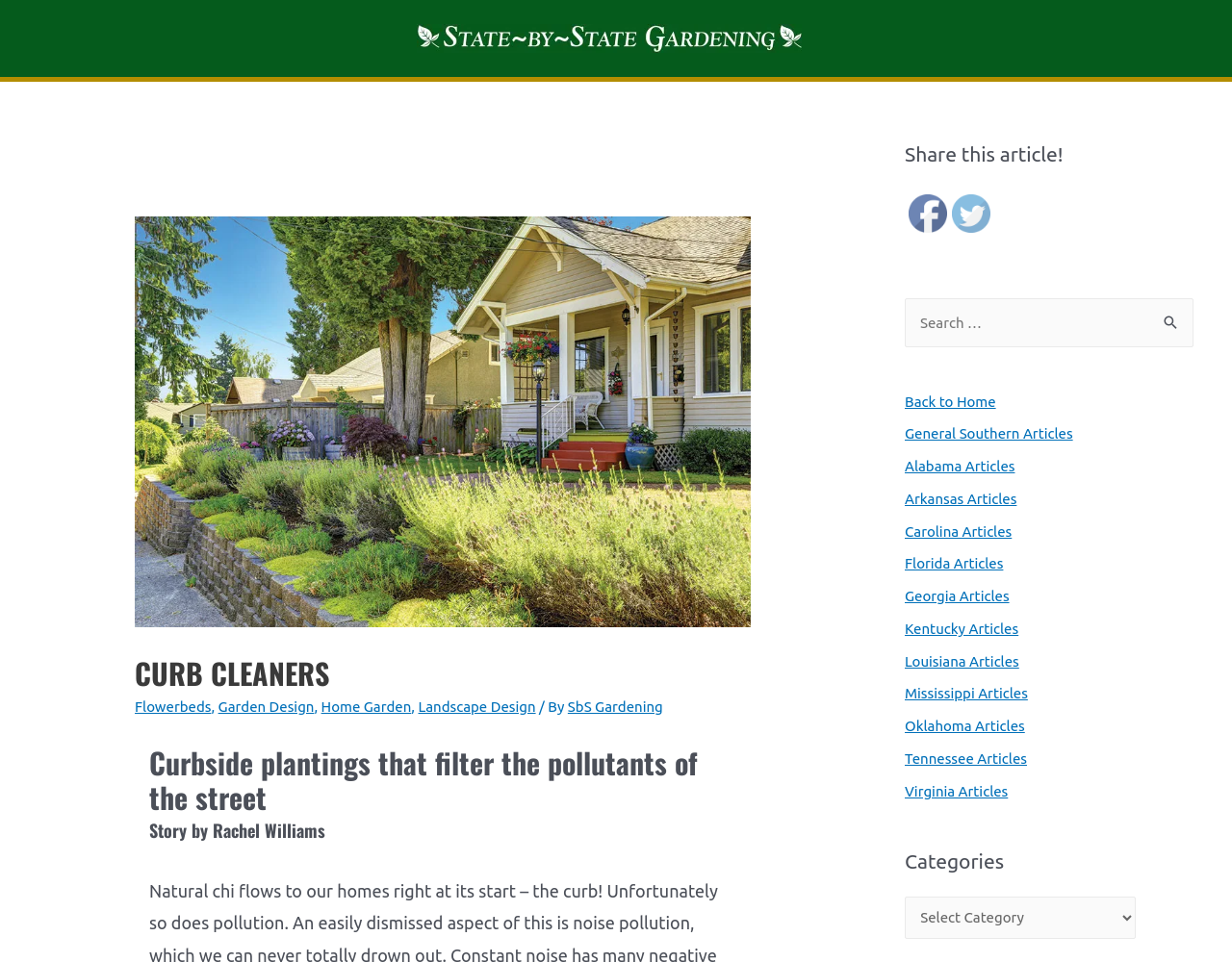Who wrote the article?
Using the details from the image, give an elaborate explanation to answer the question.

I obtained the answer by looking at the static text element 'Story by Rachel Williams' which indicates the author of the article.